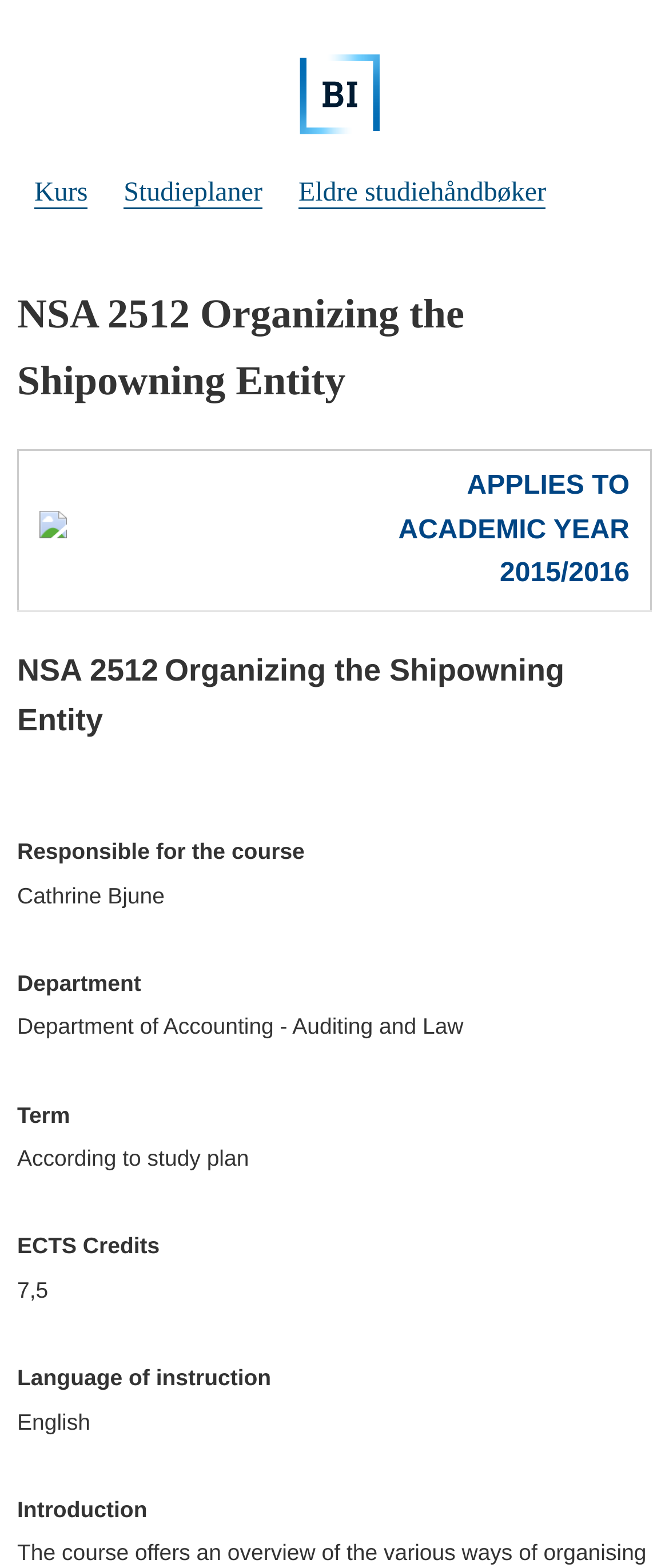How many ECTS credits is the course worth?
Use the information from the screenshot to give a comprehensive response to the question.

I found the answer by looking at the static text element with the text 'ECTS Credits' and the static text element with the text '7,5' which is located below it. This suggests that the course is worth 7,5 ECTS credits.